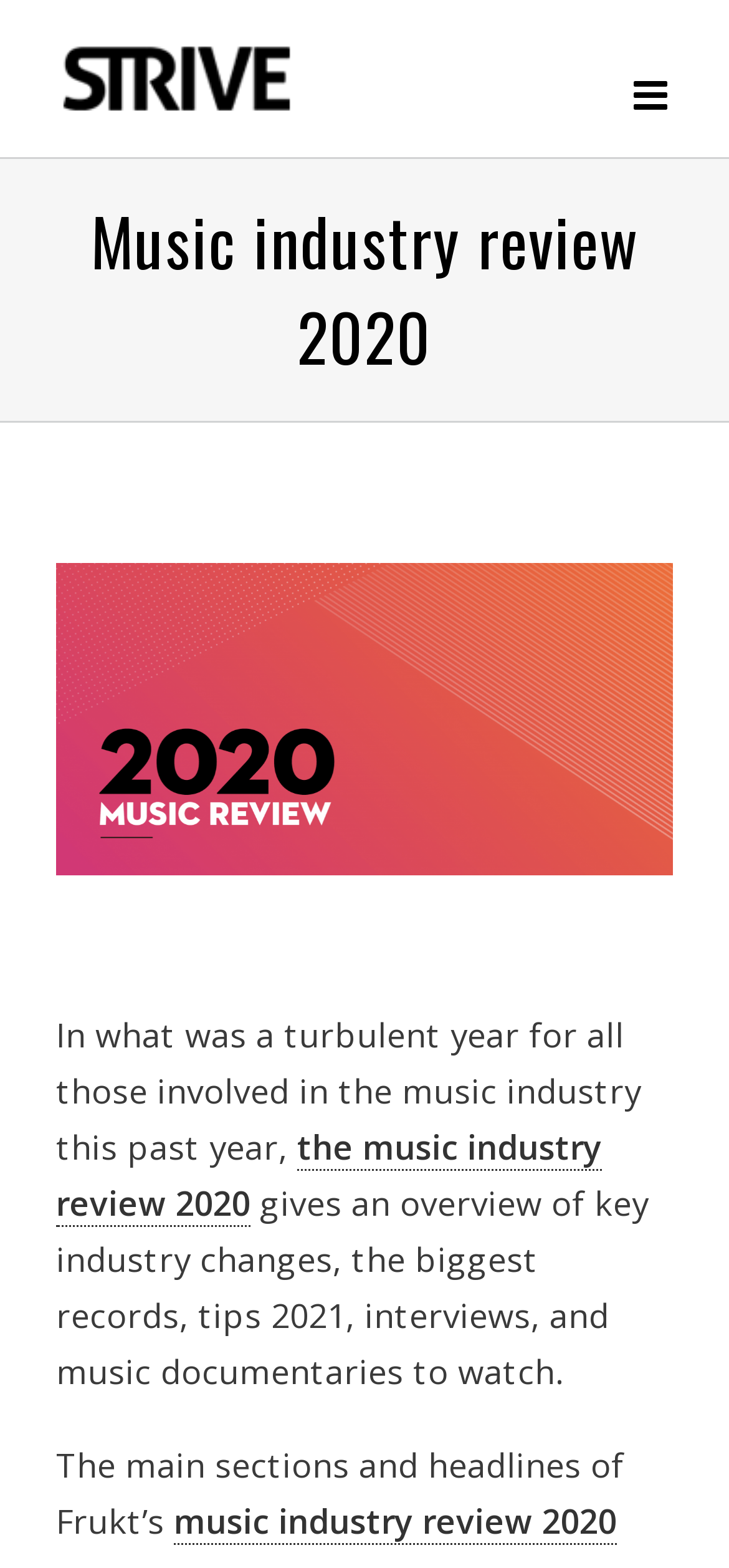Based on the image, please elaborate on the answer to the following question:
What is the main topic of the webpage?

The main topic of the webpage can be determined by looking at the heading 'Music industry review 2020' and the surrounding text, which suggests that the webpage is about reviewing the music industry in 2020.